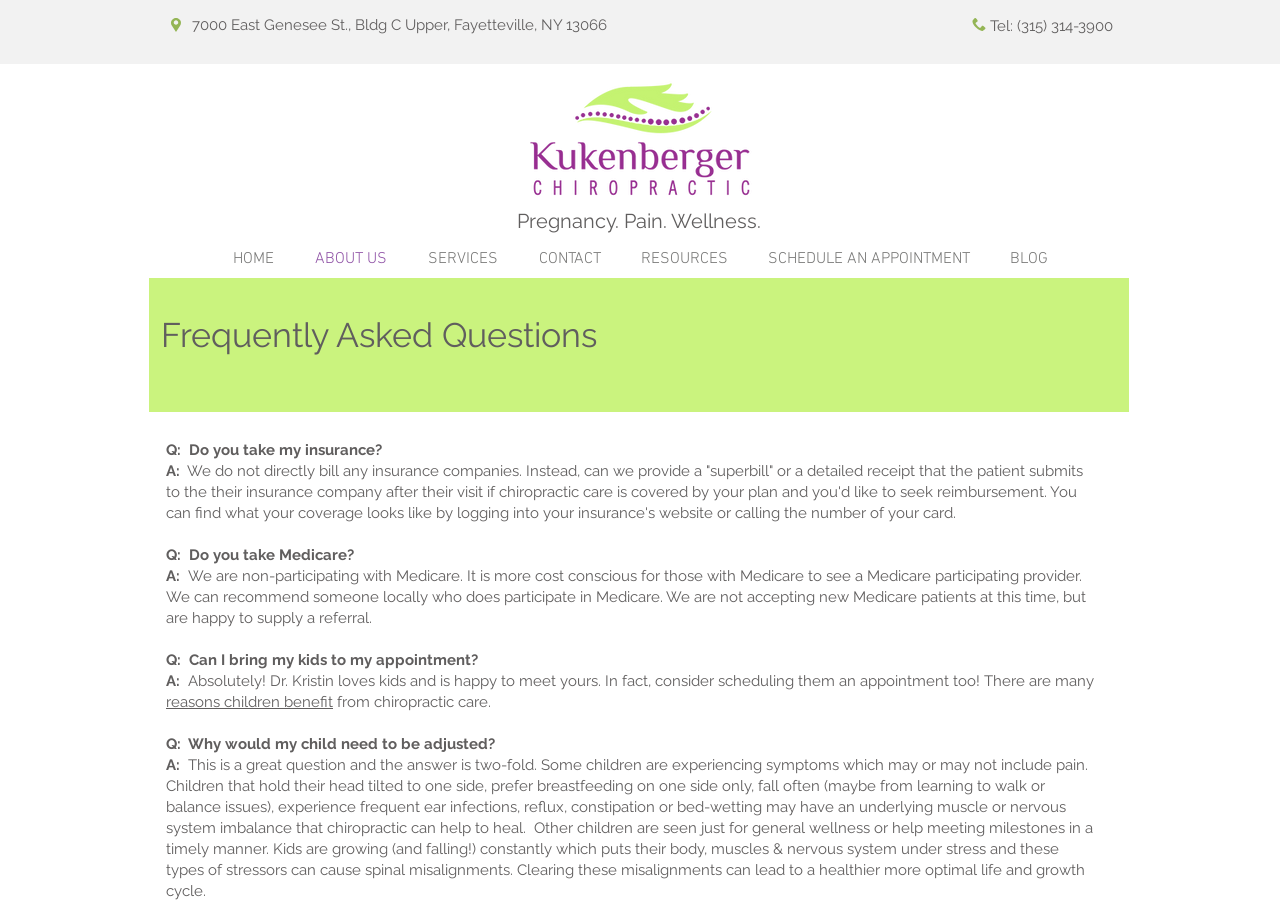Can I bring my kids to my appointment?
By examining the image, provide a one-word or phrase answer.

Yes